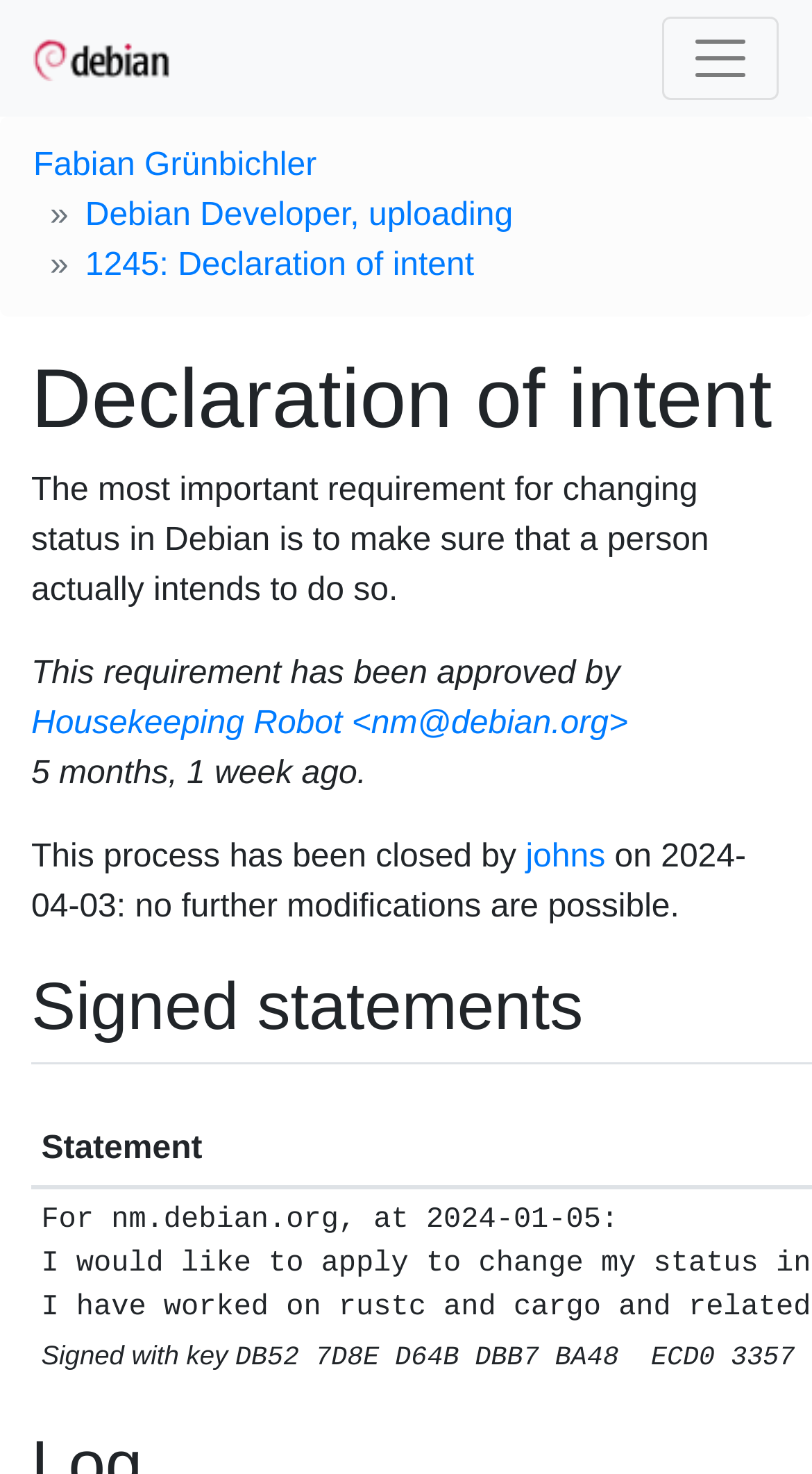Determine the bounding box coordinates of the UI element described by: "johns".

[0.647, 0.569, 0.745, 0.593]